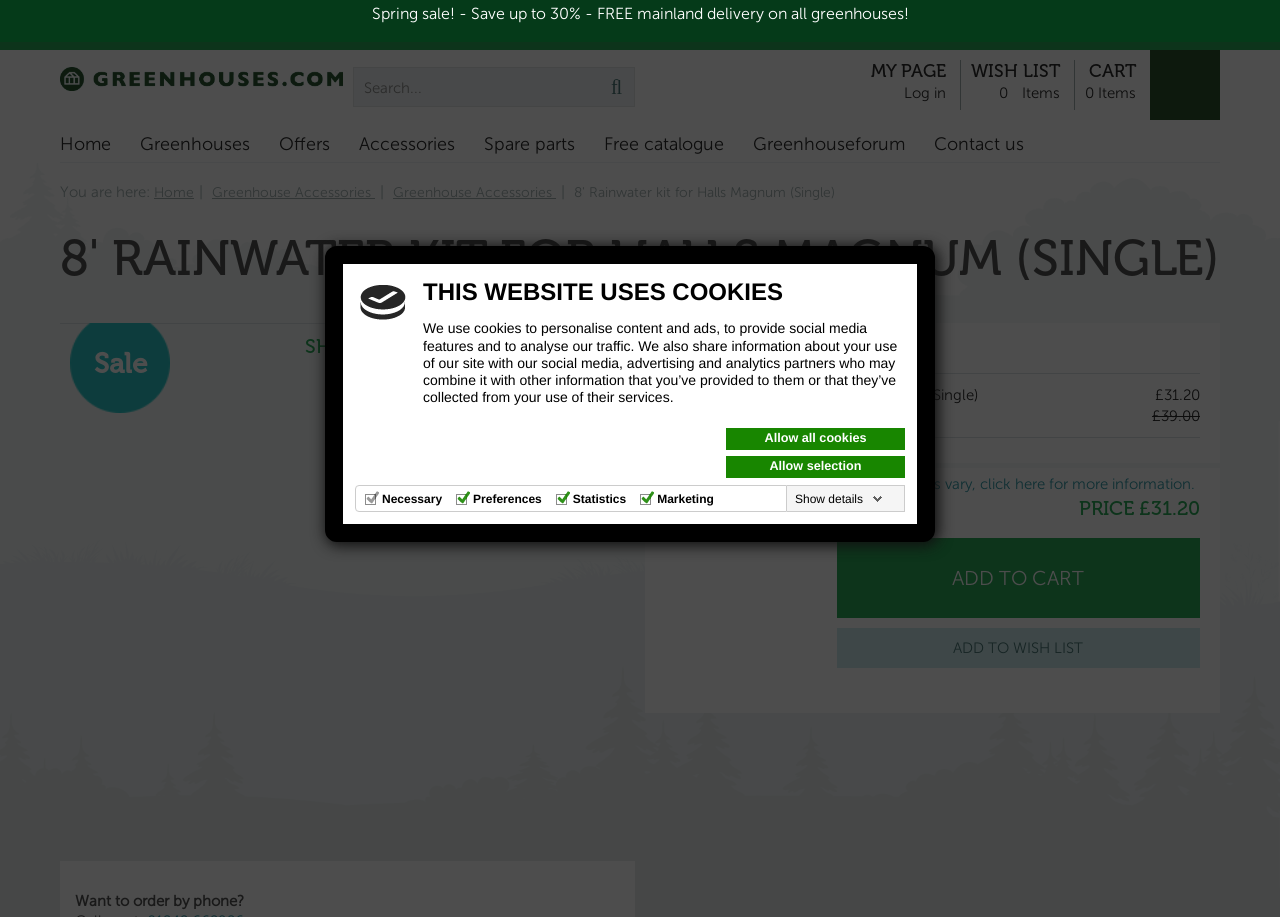Determine the bounding box coordinates in the format (top-left x, top-left y, bottom-right x, bottom-right y). Ensure all values are floating point numbers between 0 and 1. Identify the bounding box of the UI element described by: Home

[0.047, 0.145, 0.087, 0.179]